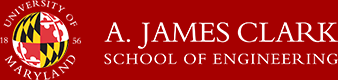What is the background color of the logo?
Refer to the image and answer the question using a single word or phrase.

Deep red